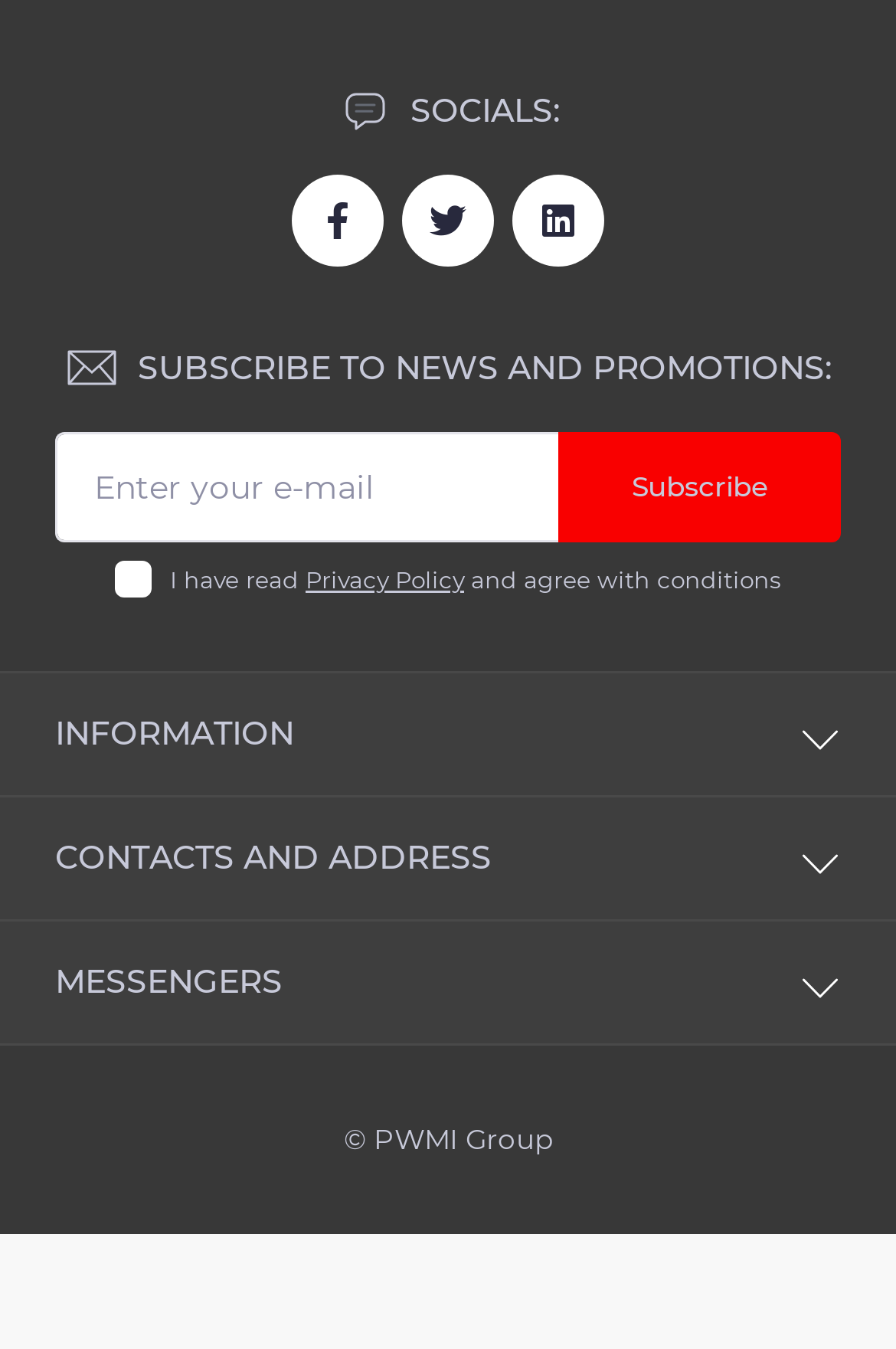Pinpoint the bounding box coordinates of the area that should be clicked to complete the following instruction: "Enter your email". The coordinates must be given as four float numbers between 0 and 1, i.e., [left, top, right, bottom].

[0.062, 0.321, 0.626, 0.402]